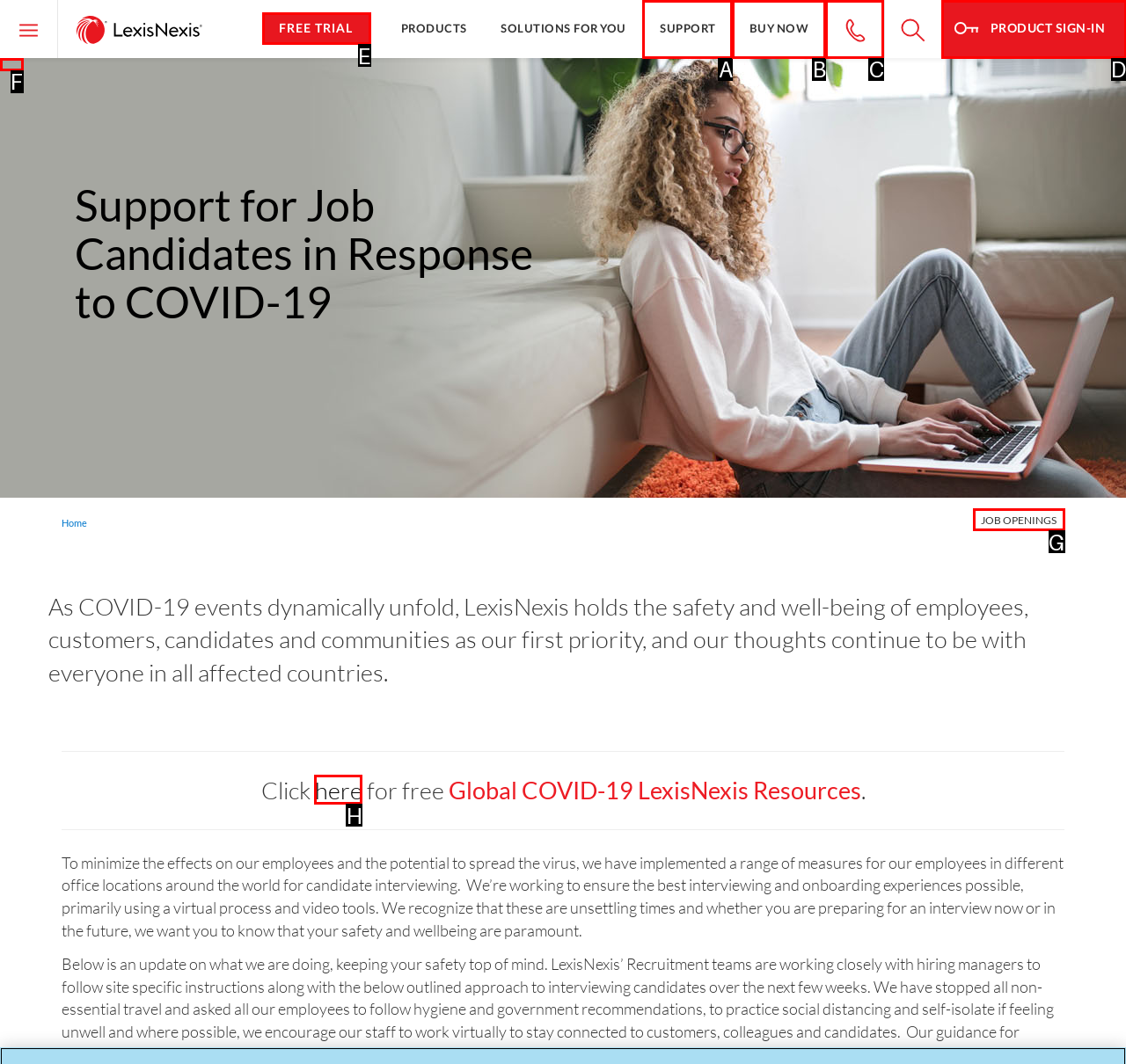Select the letter of the UI element that matches this task: Click on 'FREE TRIAL'
Provide the answer as the letter of the correct choice.

E